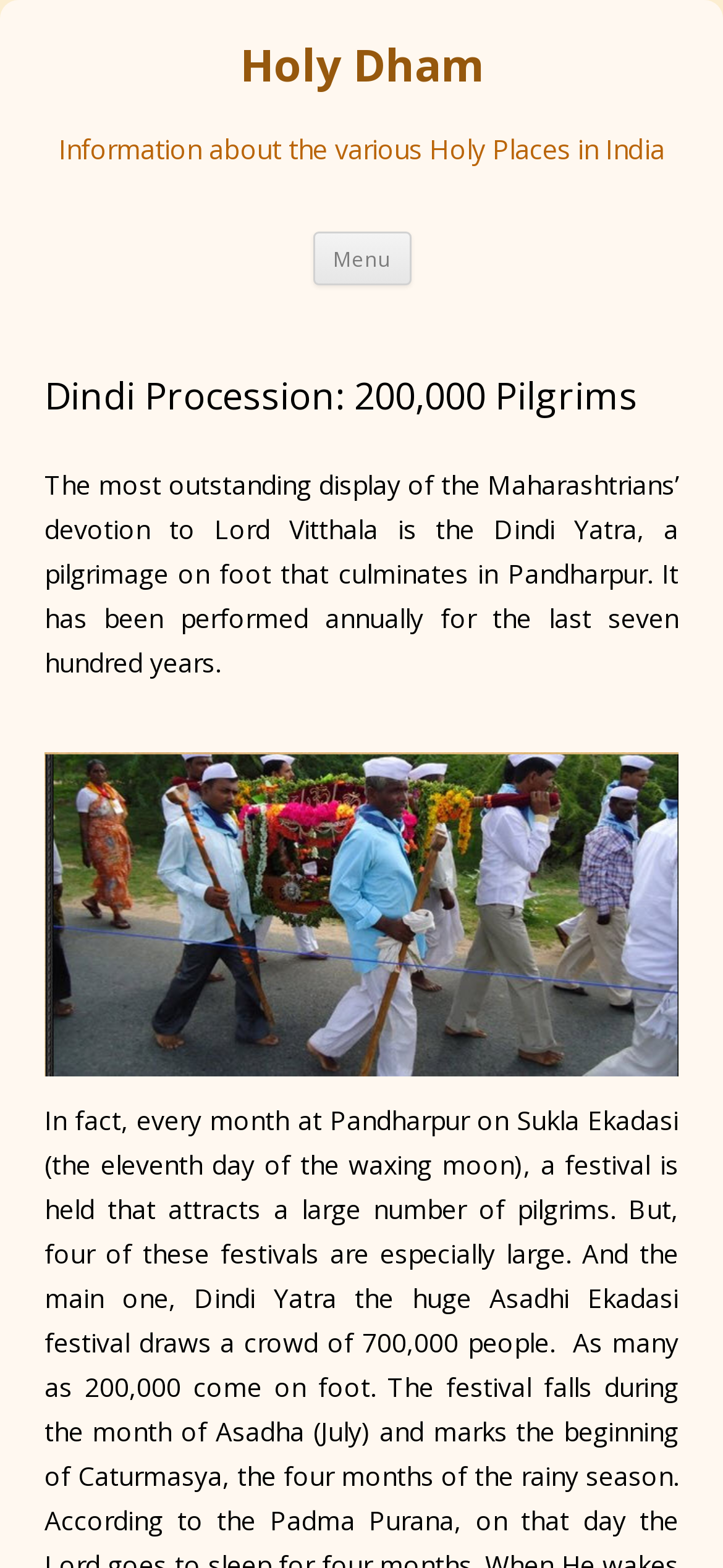Use a single word or phrase to answer the question: 
What is the type of image displayed on the webpage?

Dindi